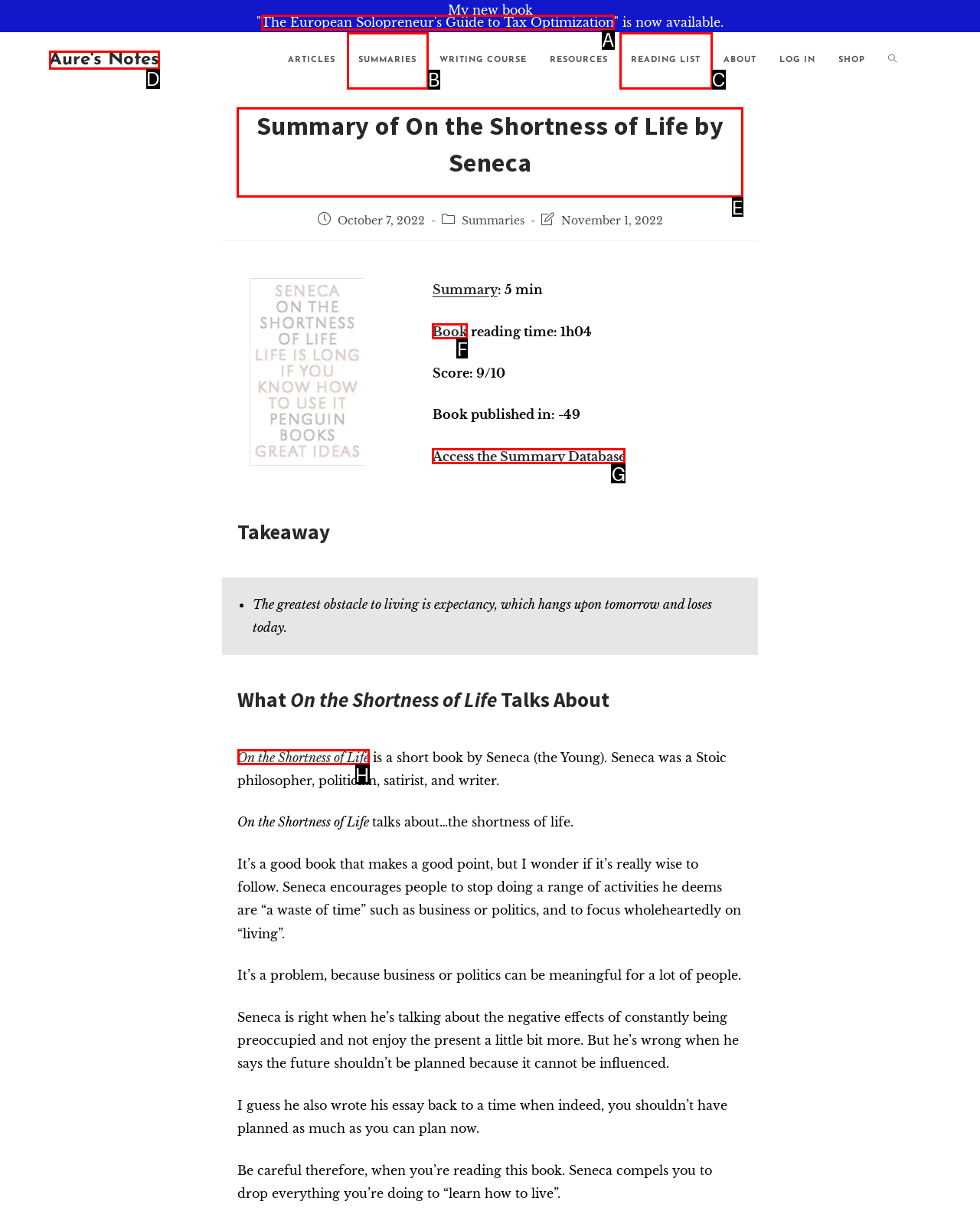Select the HTML element that should be clicked to accomplish the task: Read the 'Summary of On the Shortness of Life by Seneca' Reply with the corresponding letter of the option.

E